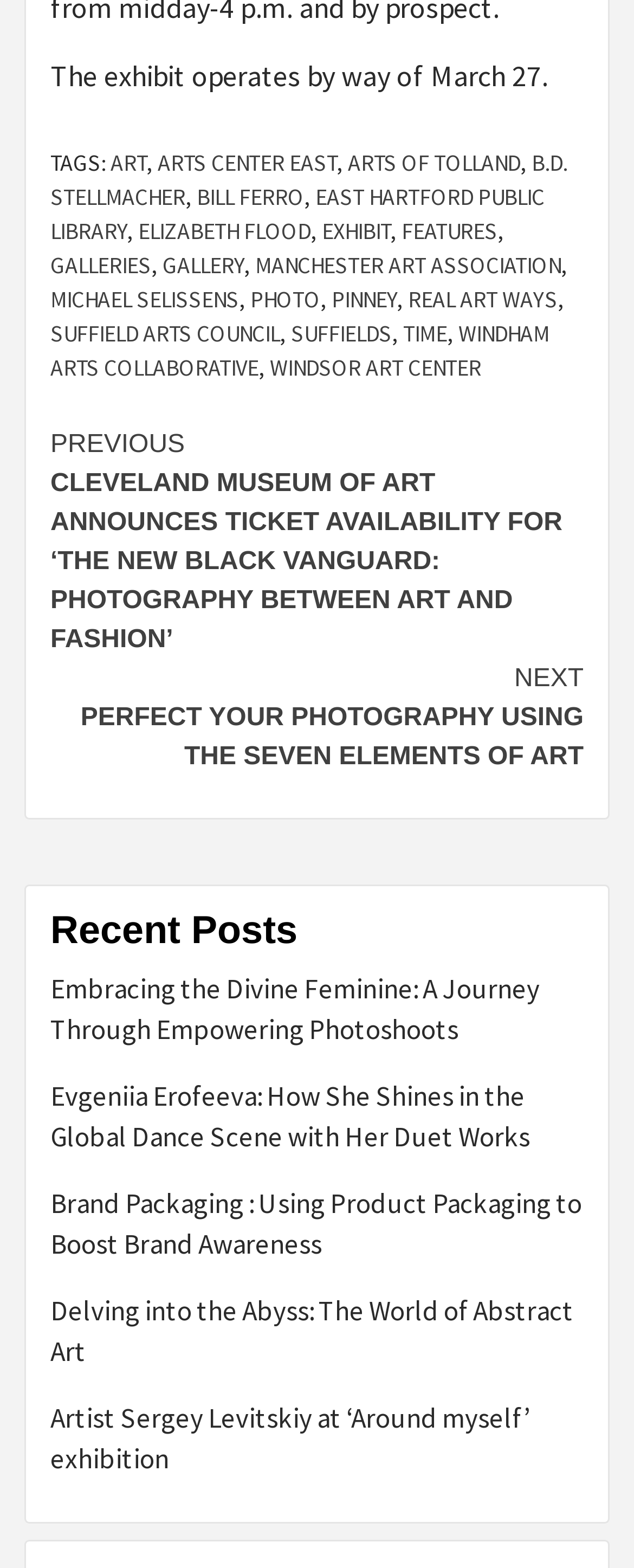Please provide a comprehensive response to the question based on the details in the image: What are the recent posts on the webpage?

The answer can be found in the series of link elements following the heading element with the text 'Recent Posts' on the webpage. These links represent the recent posts.